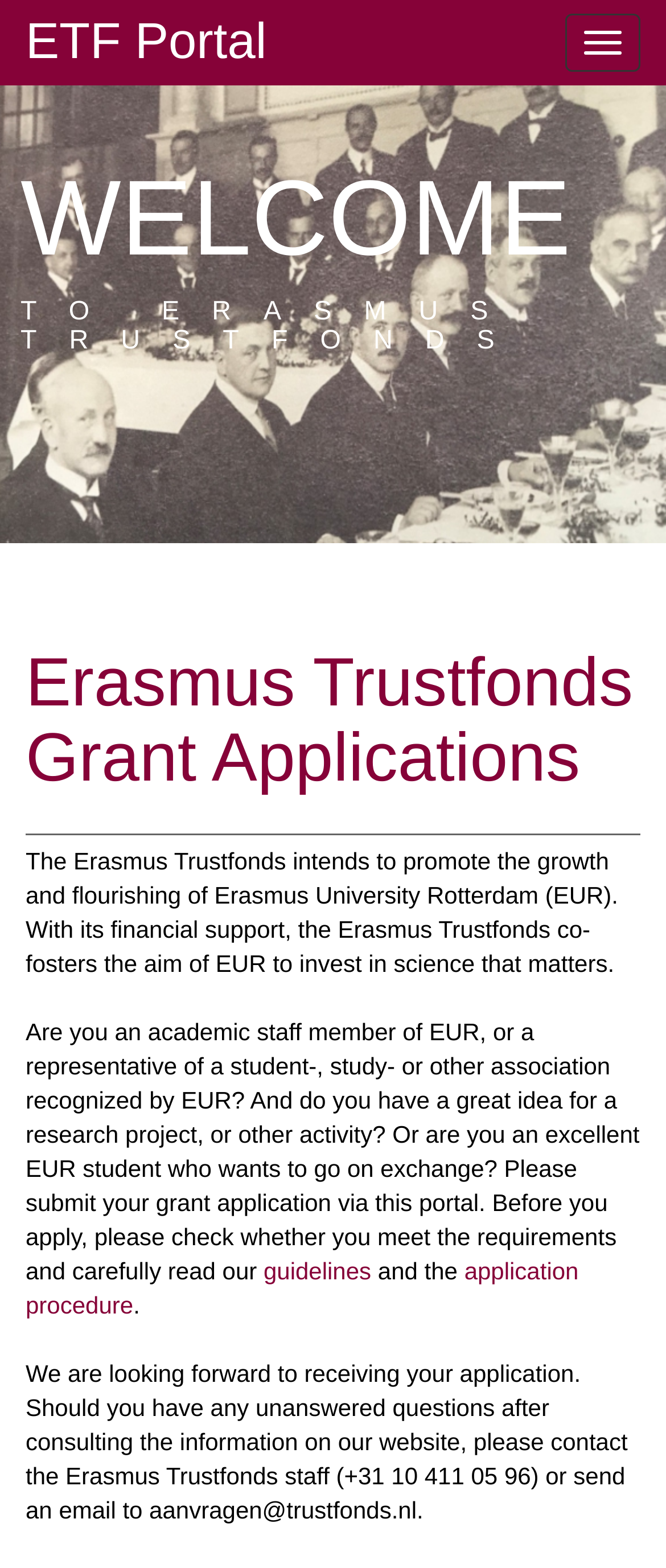How can you contact Erasmus Trustfonds staff?
Give a one-word or short-phrase answer derived from the screenshot.

Phone or email